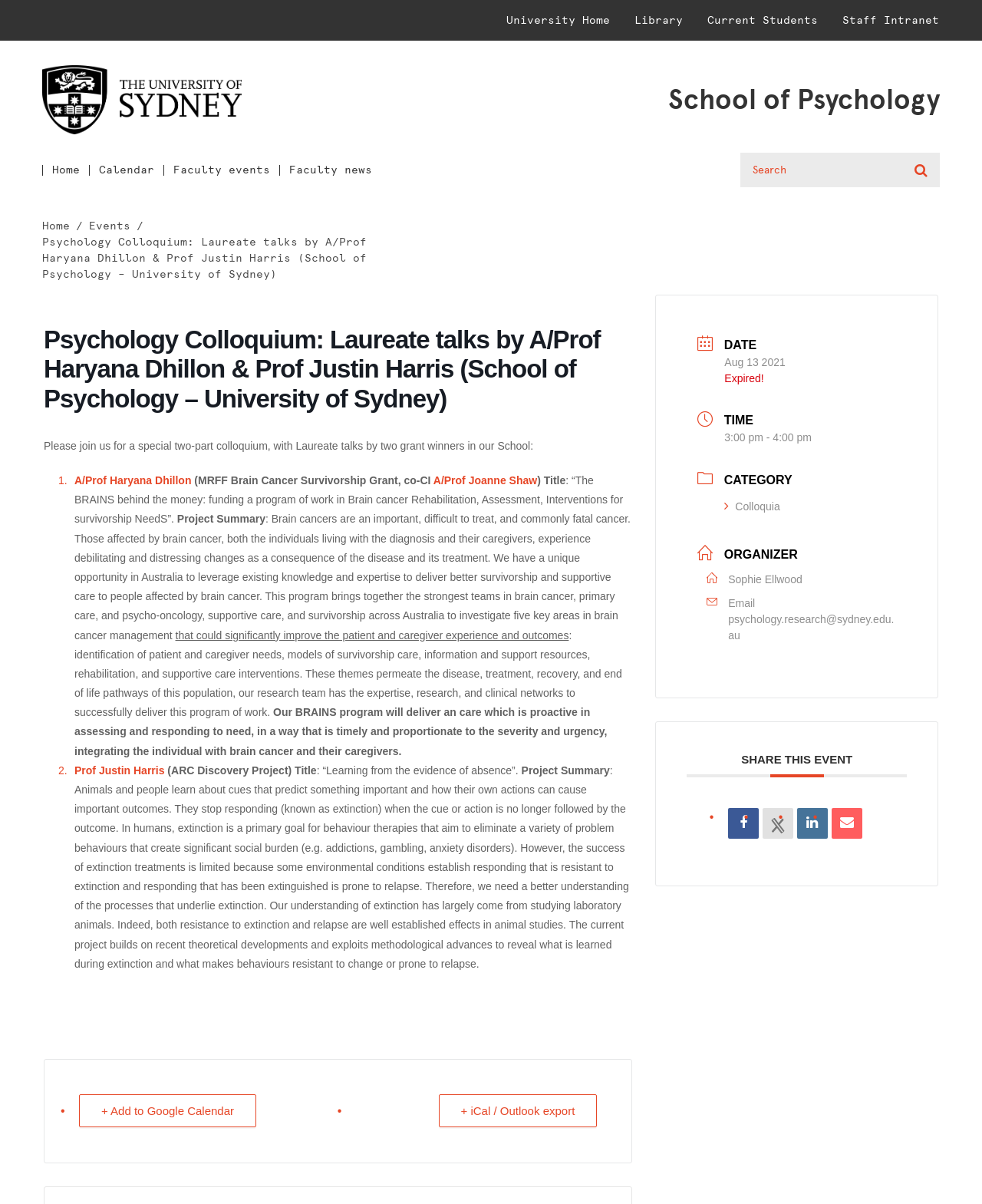Specify the bounding box coordinates of the area that needs to be clicked to achieve the following instruction: "Search for something".

[0.754, 0.127, 0.957, 0.156]